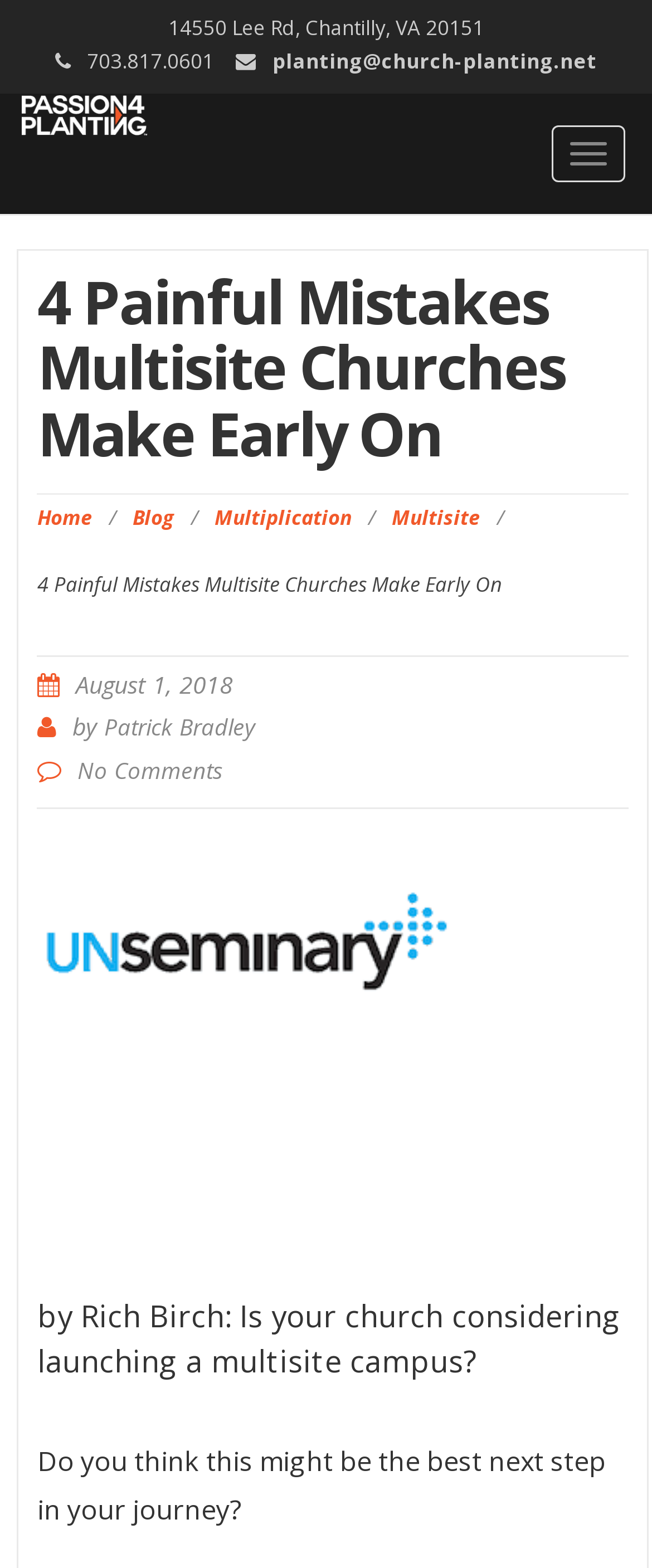Could you provide the bounding box coordinates for the portion of the screen to click to complete this instruction: "Read the 'Multisite' article"?

[0.601, 0.321, 0.737, 0.339]